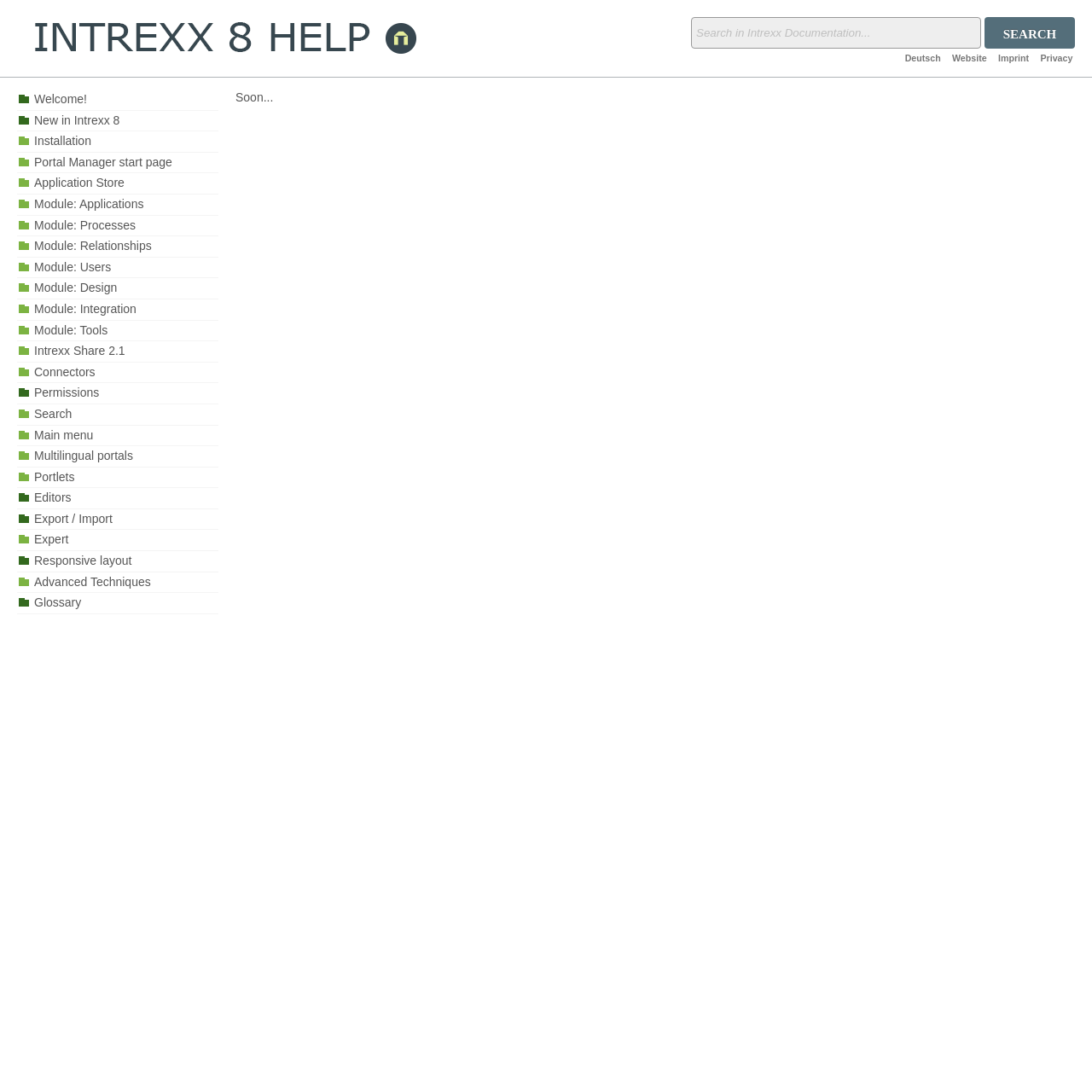Pinpoint the bounding box coordinates of the area that should be clicked to complete the following instruction: "Go to Permissions". The coordinates must be given as four float numbers between 0 and 1, i.e., [left, top, right, bottom].

[0.016, 0.351, 0.2, 0.37]